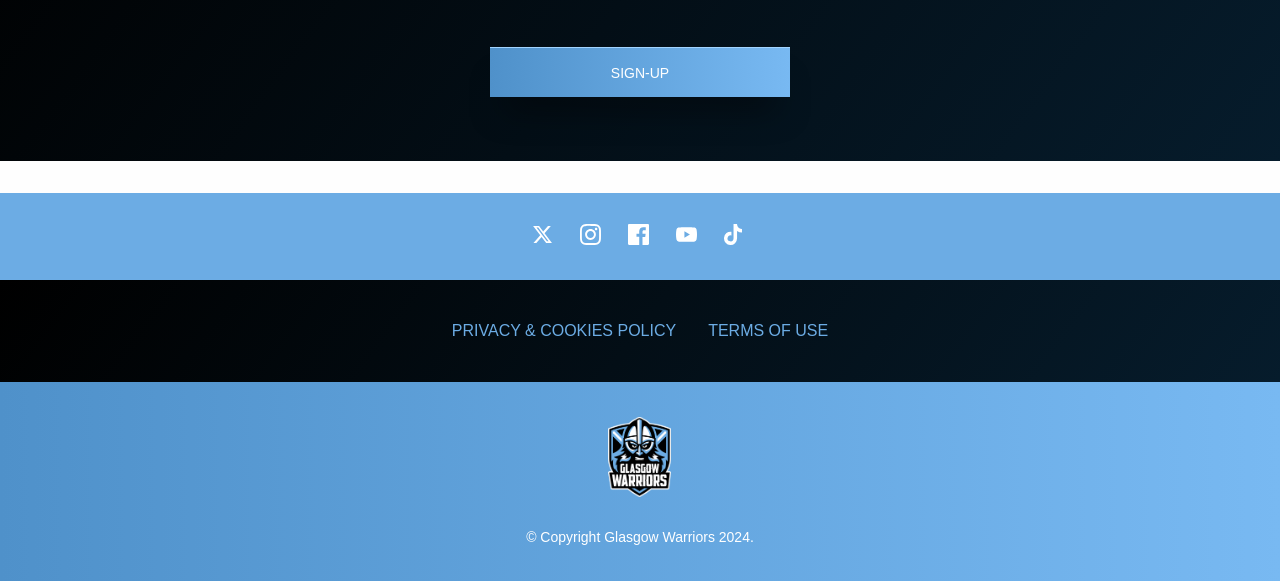Please identify the bounding box coordinates of the clickable region that I should interact with to perform the following instruction: "Sign up". The coordinates should be expressed as four float numbers between 0 and 1, i.e., [left, top, right, bottom].

[0.383, 0.081, 0.617, 0.167]